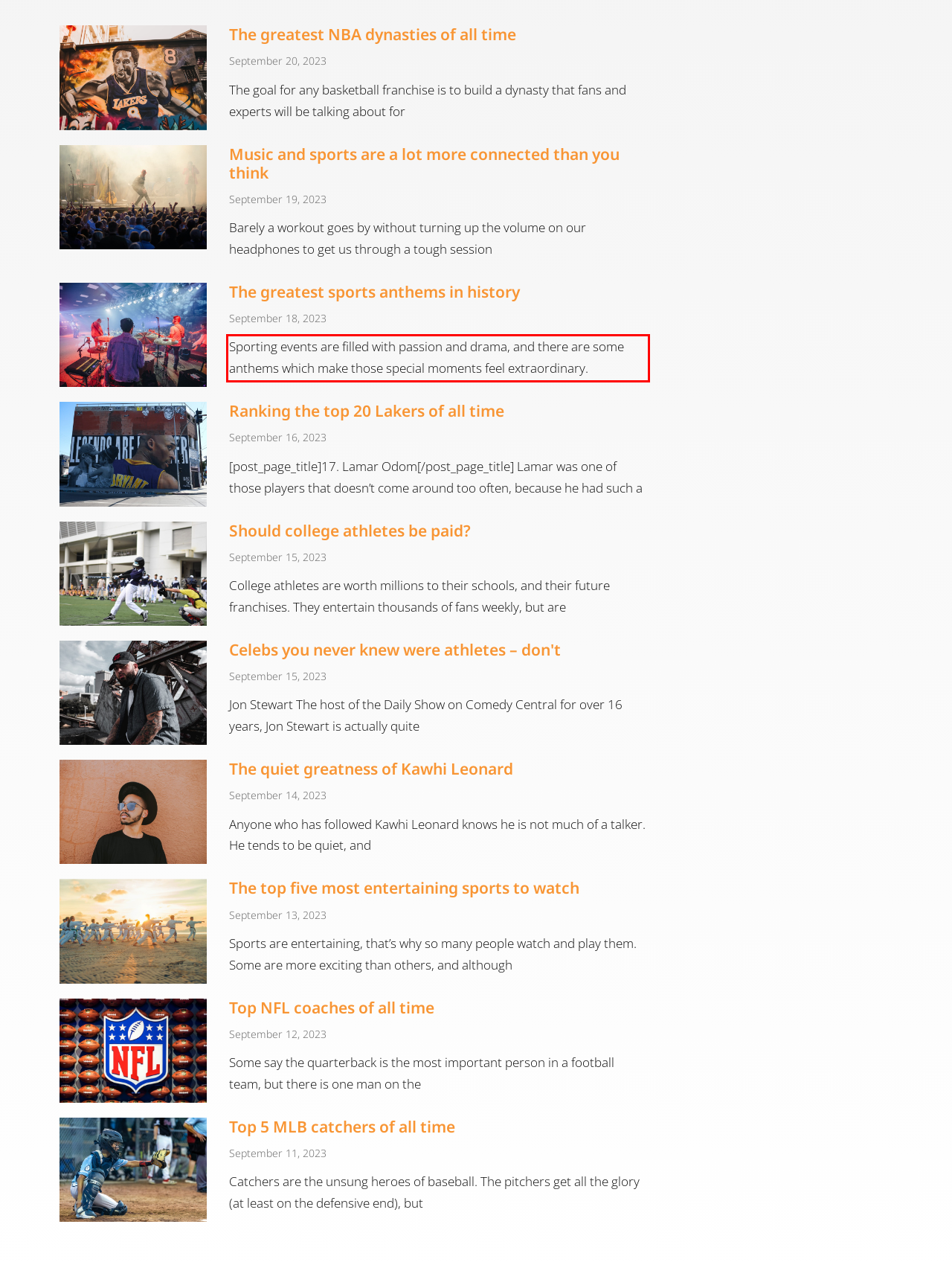Analyze the screenshot of a webpage where a red rectangle is bounding a UI element. Extract and generate the text content within this red bounding box.

Sporting events are filled with passion and drama, and there are some anthems which make those special moments feel extraordinary.